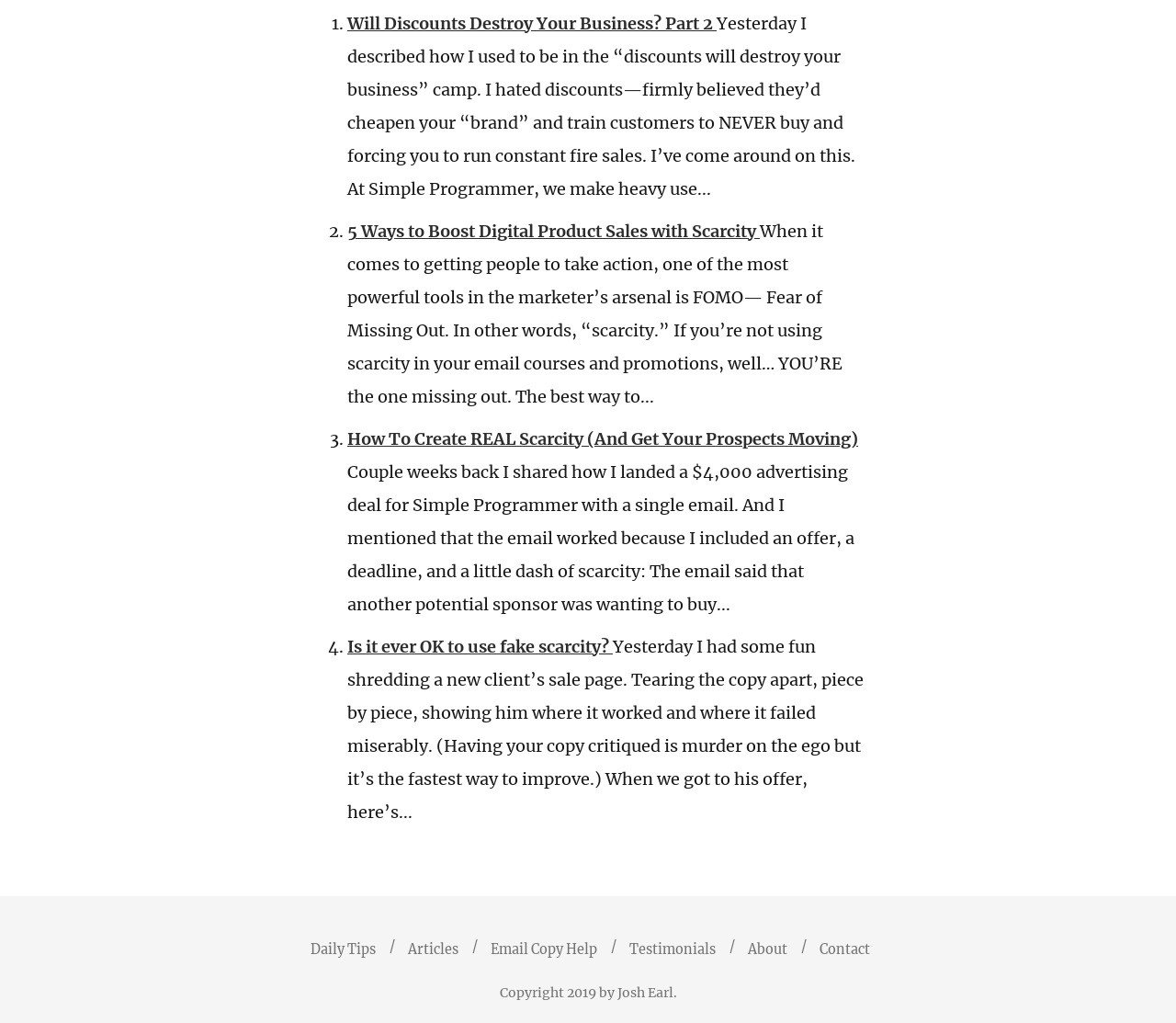For the given element description Email Copy Help, determine the bounding box coordinates of the UI element. The coordinates should follow the format (top-left x, top-left y, bottom-right x, bottom-right y) and be within the range of 0 to 1.

[0.402, 0.92, 0.516, 0.936]